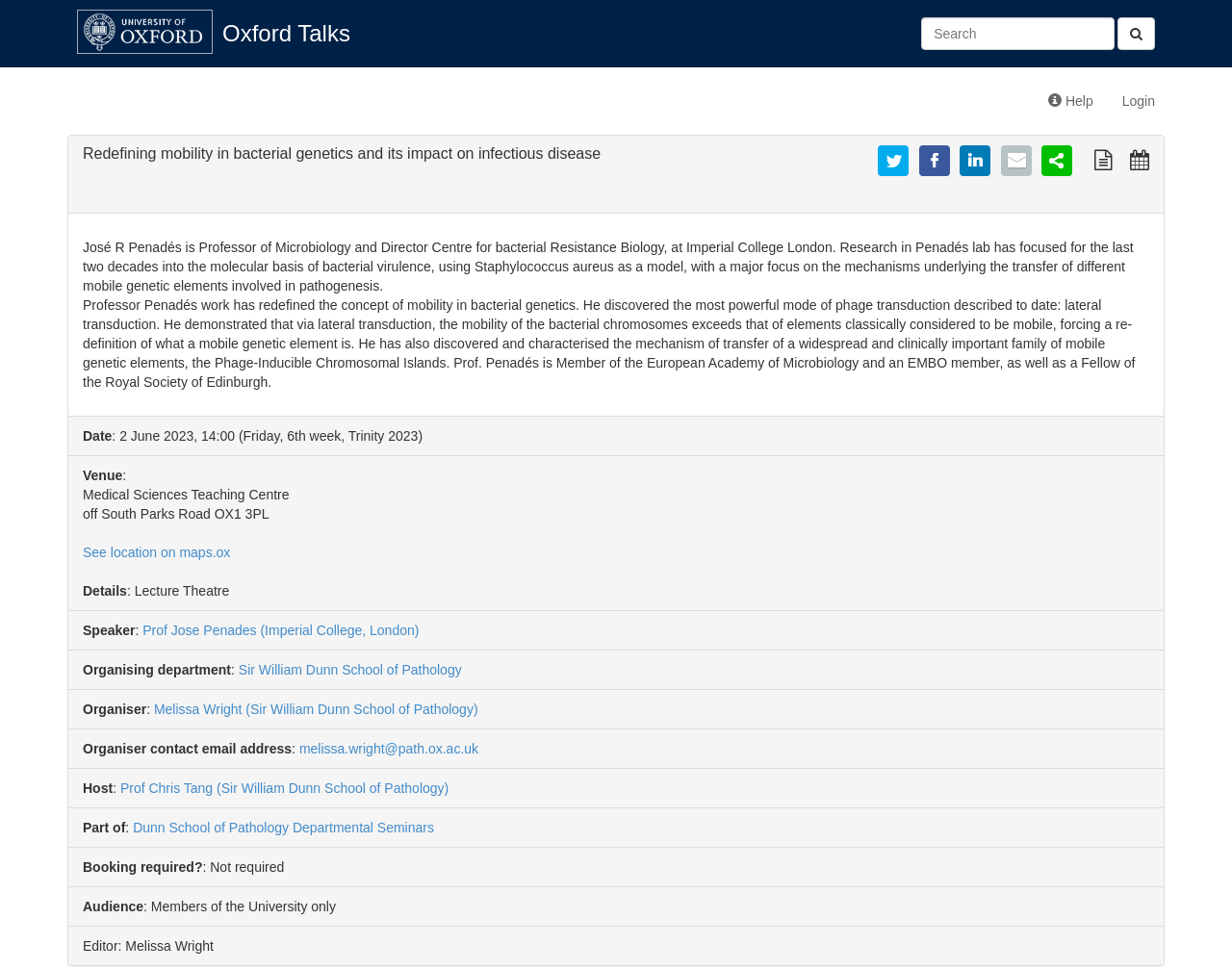Where is the venue of the talk?
Please provide a single word or phrase as the answer based on the screenshot.

Medical Sciences Teaching Centre